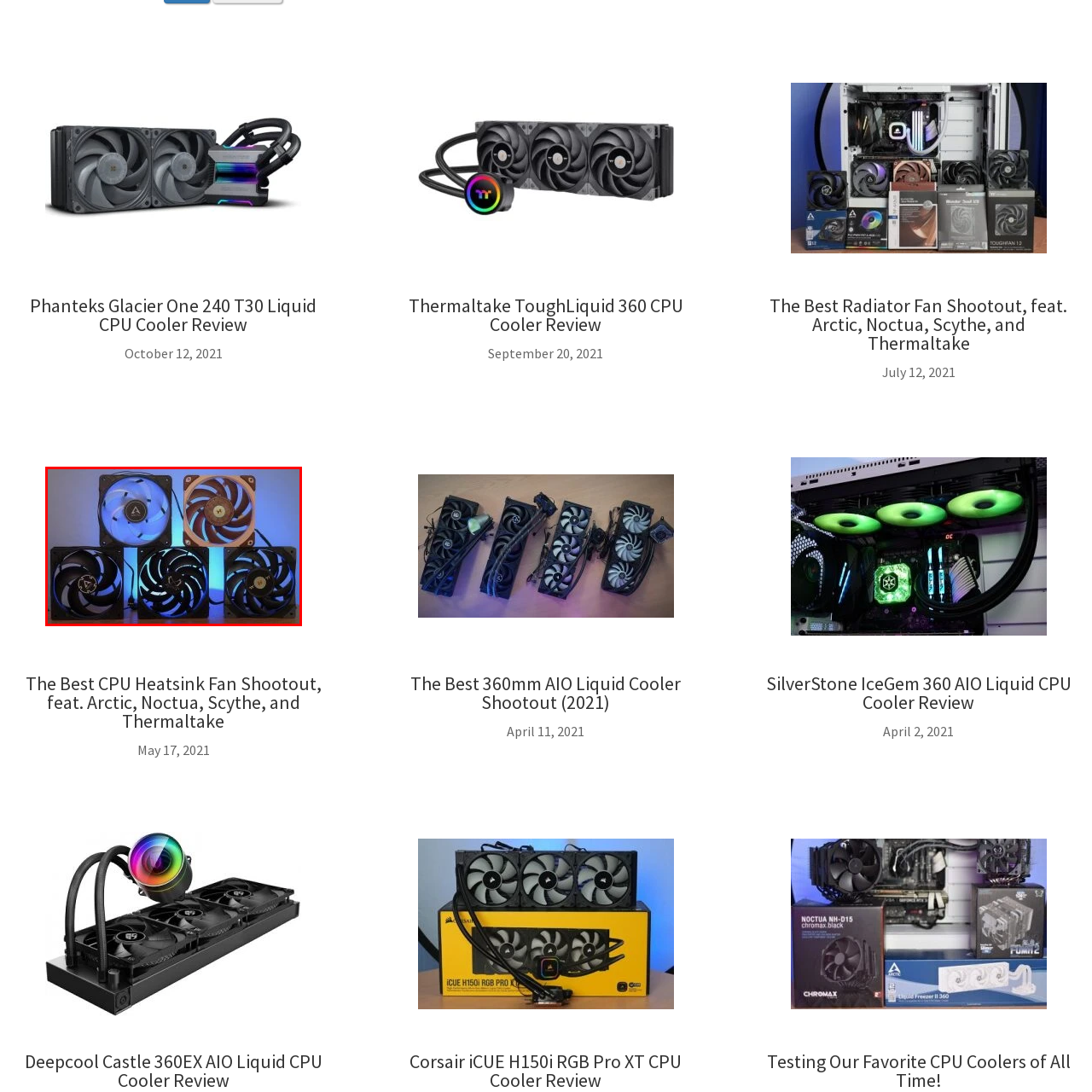Write a detailed description of the image enclosed in the red-bordered box.

The image showcases a collection of five cooling fans arranged in a visually striking composition. Each fan features a distinct design, with the top fan illuminated by blue lighting, creating an engaging contrast with the others. The fans vary in style and size, with three predominantly black fans on the bottom and two at the top featuring metallic accents. This display highlights the diversity in fan aesthetics and functionality, suitable for various computer cooling systems. The background appears softly lit, enhancing the overall ambiance and emphasizing the fans' intricate blades and designs, making it an appealing visual representation for enthusiasts in the realm of PC cooling solutions.